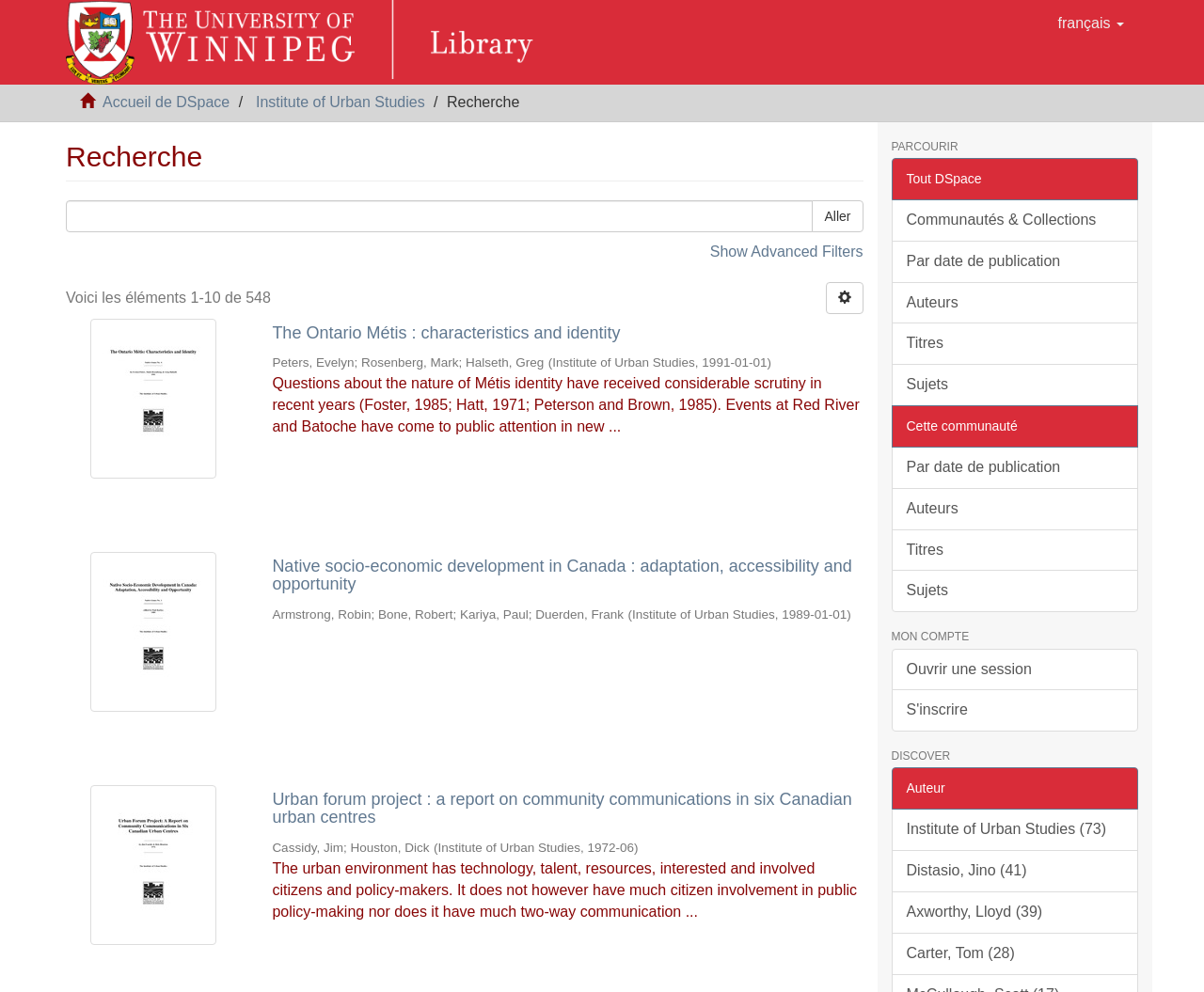Specify the bounding box coordinates of the element's region that should be clicked to achieve the following instruction: "Show advanced filters". The bounding box coordinates consist of four float numbers between 0 and 1, in the format [left, top, right, bottom].

[0.59, 0.245, 0.717, 0.261]